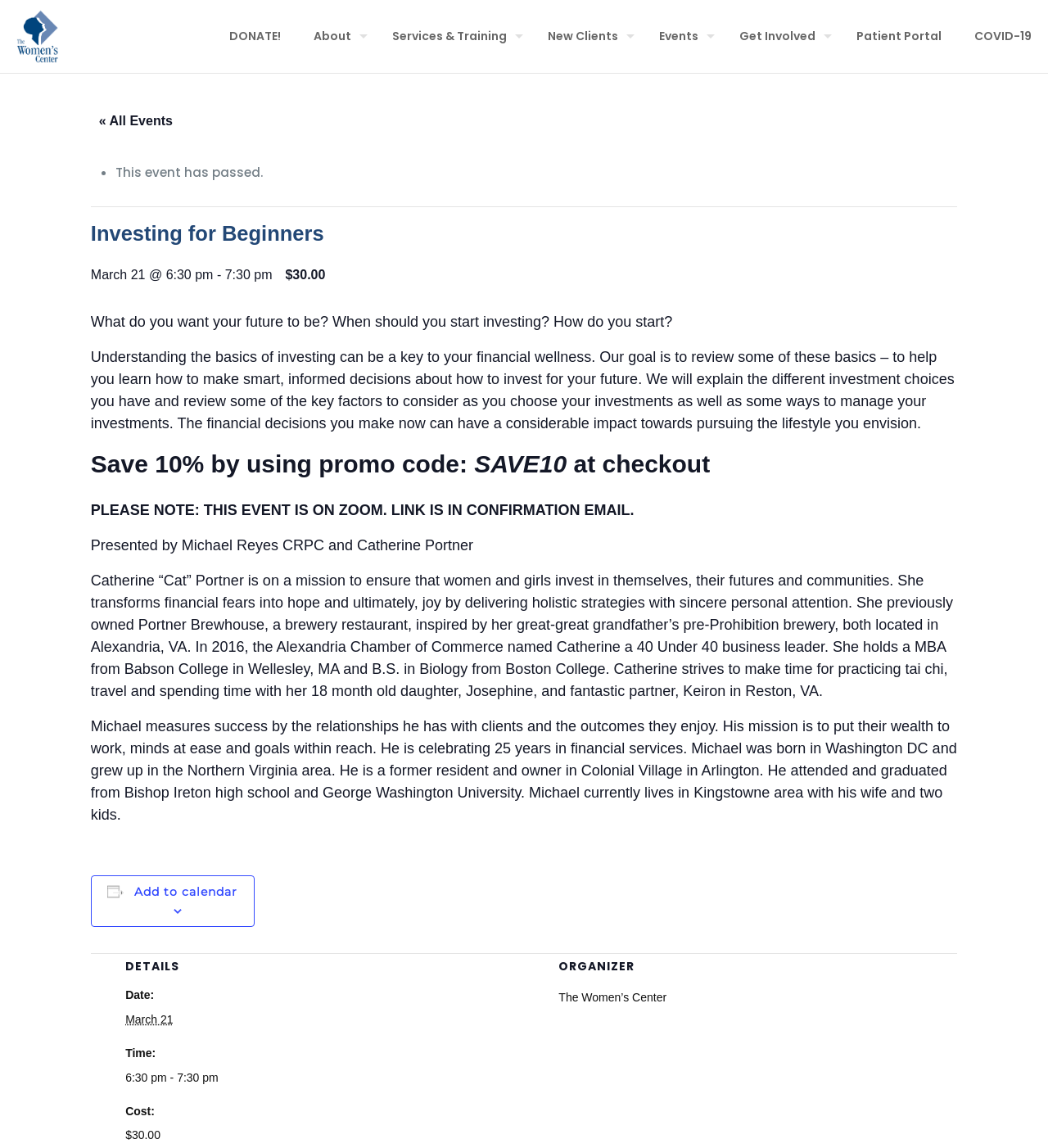Identify the bounding box coordinates of the section that should be clicked to achieve the task described: "Click the 'DONATE!' link".

[0.203, 0.0, 0.284, 0.062]